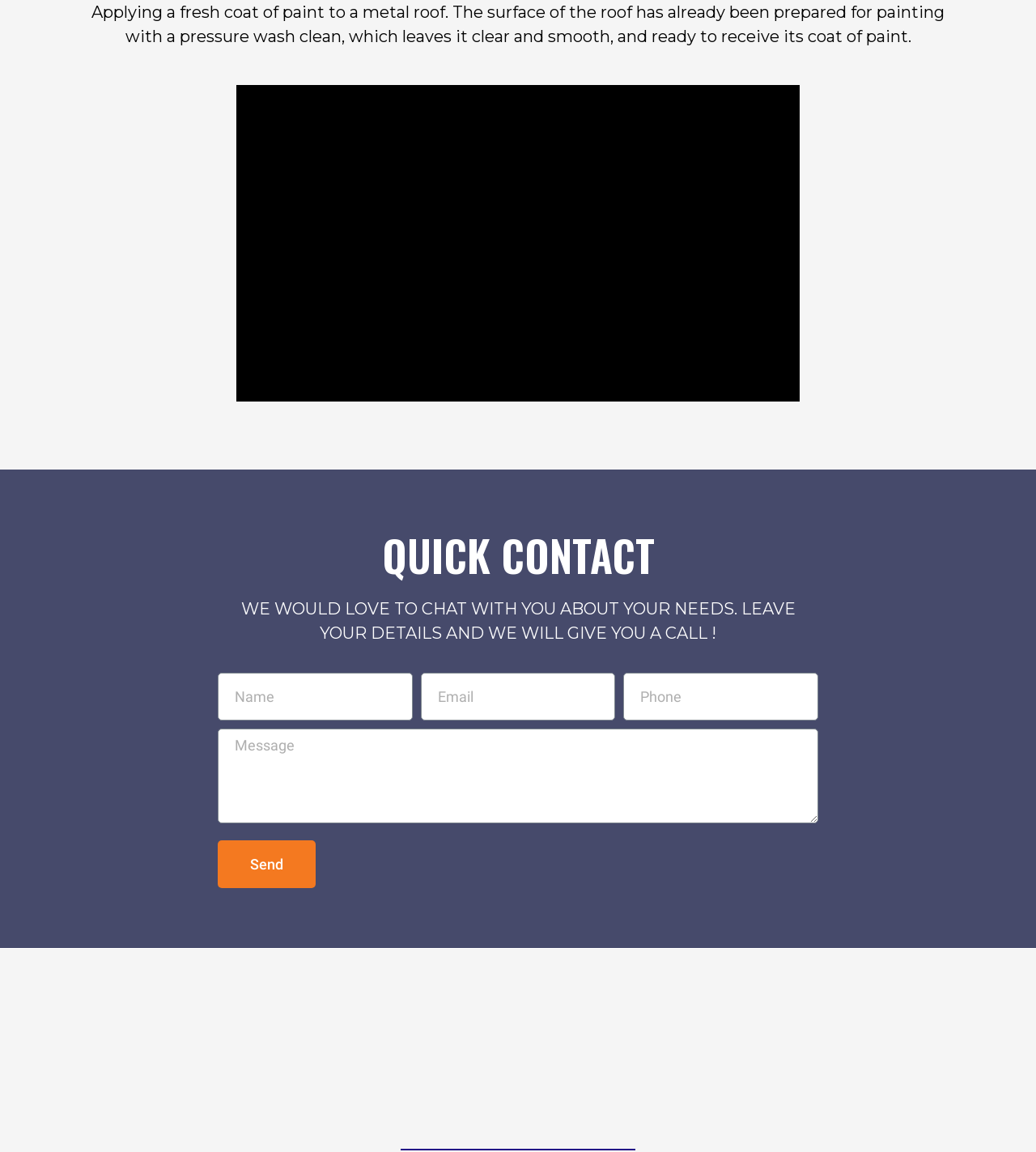What is the first step mentioned in the roof painting process?
Use the image to answer the question with a single word or phrase.

Pressure wash clean